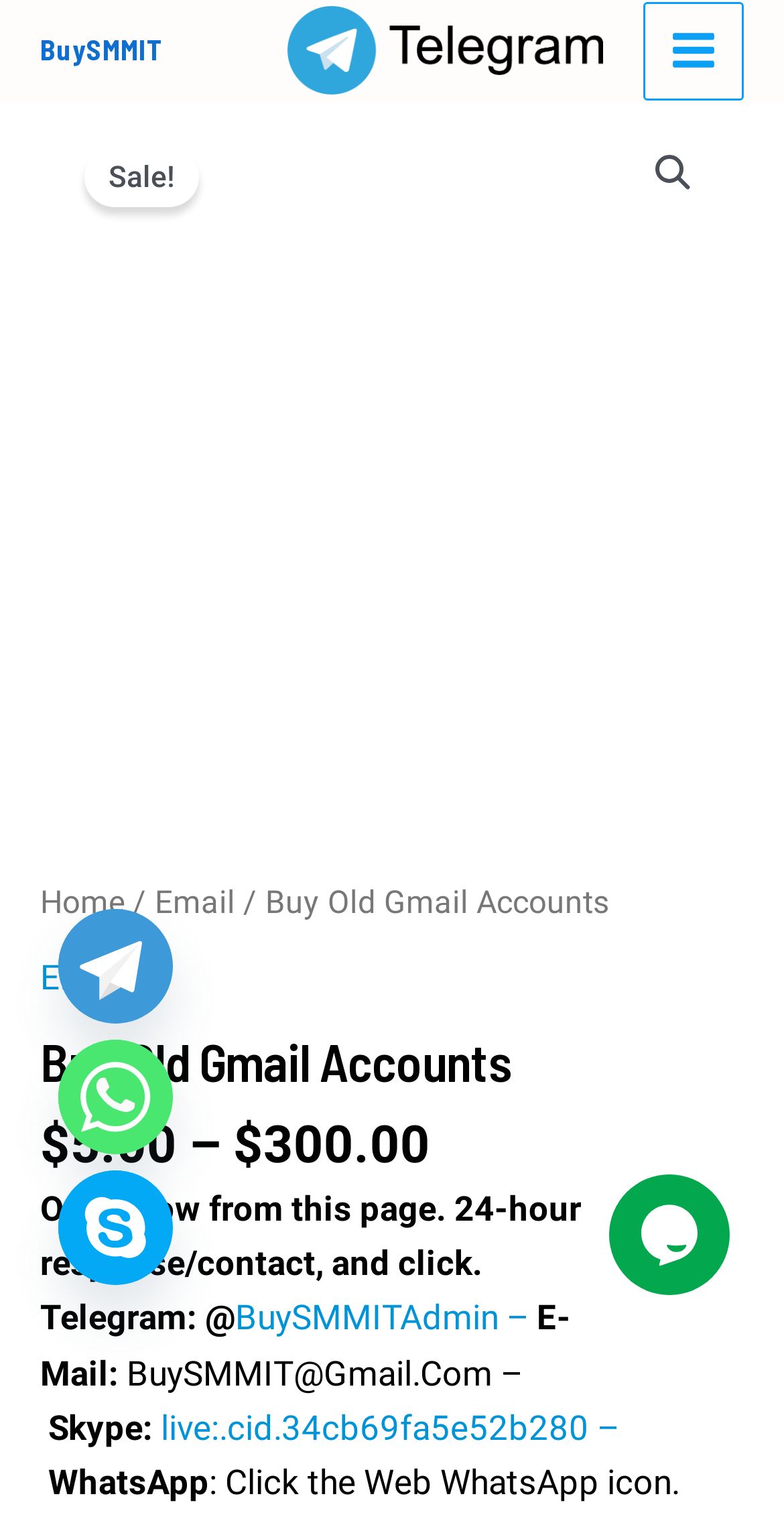What is the purpose of the webpage?
Look at the image and respond with a single word or a short phrase.

Selling old Gmail accounts